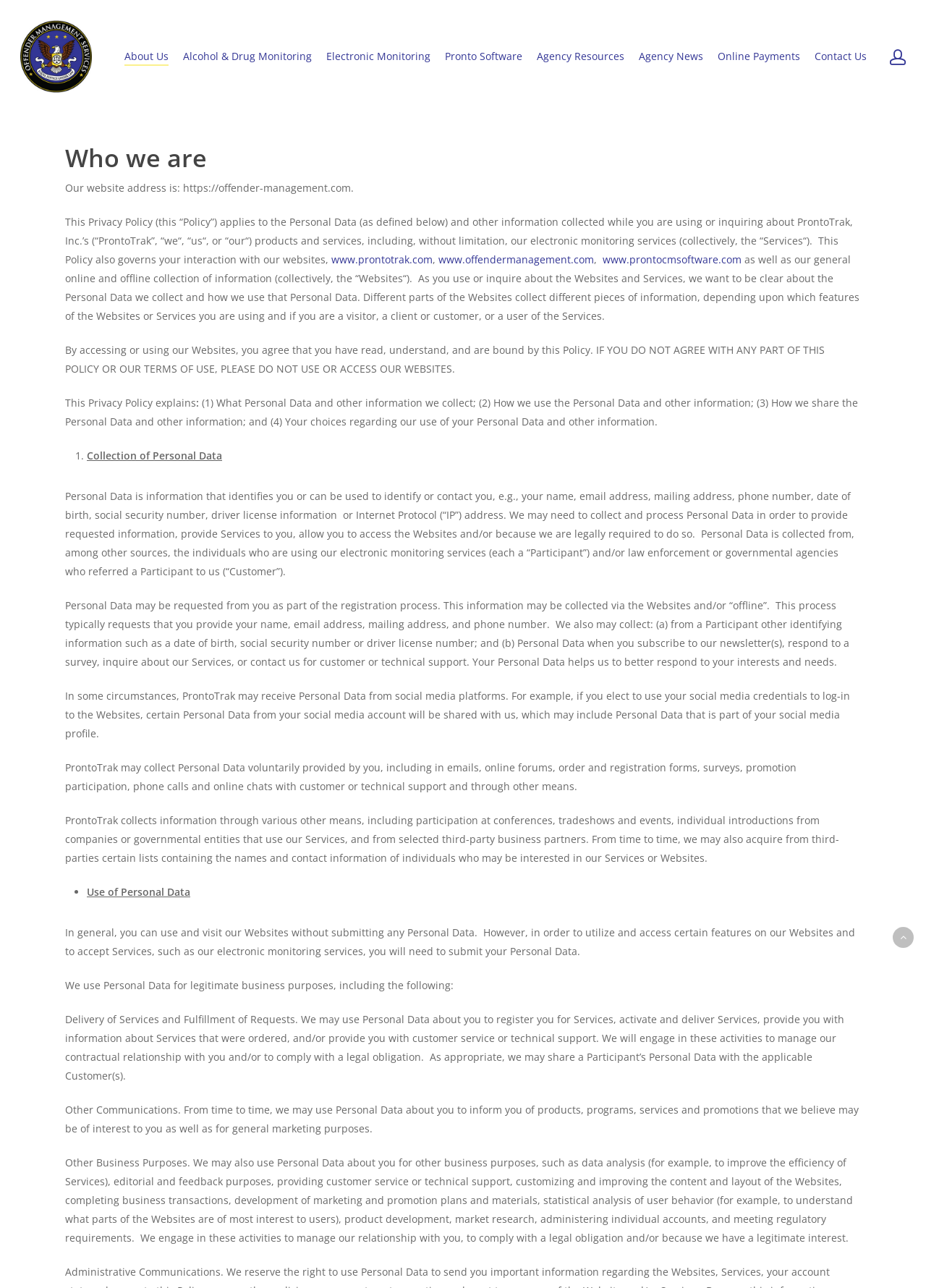Find the bounding box coordinates of the element you need to click on to perform this action: 'Go to Agency Resources'. The coordinates should be represented by four float values between 0 and 1, in the format [left, top, right, bottom].

[0.58, 0.038, 0.674, 0.049]